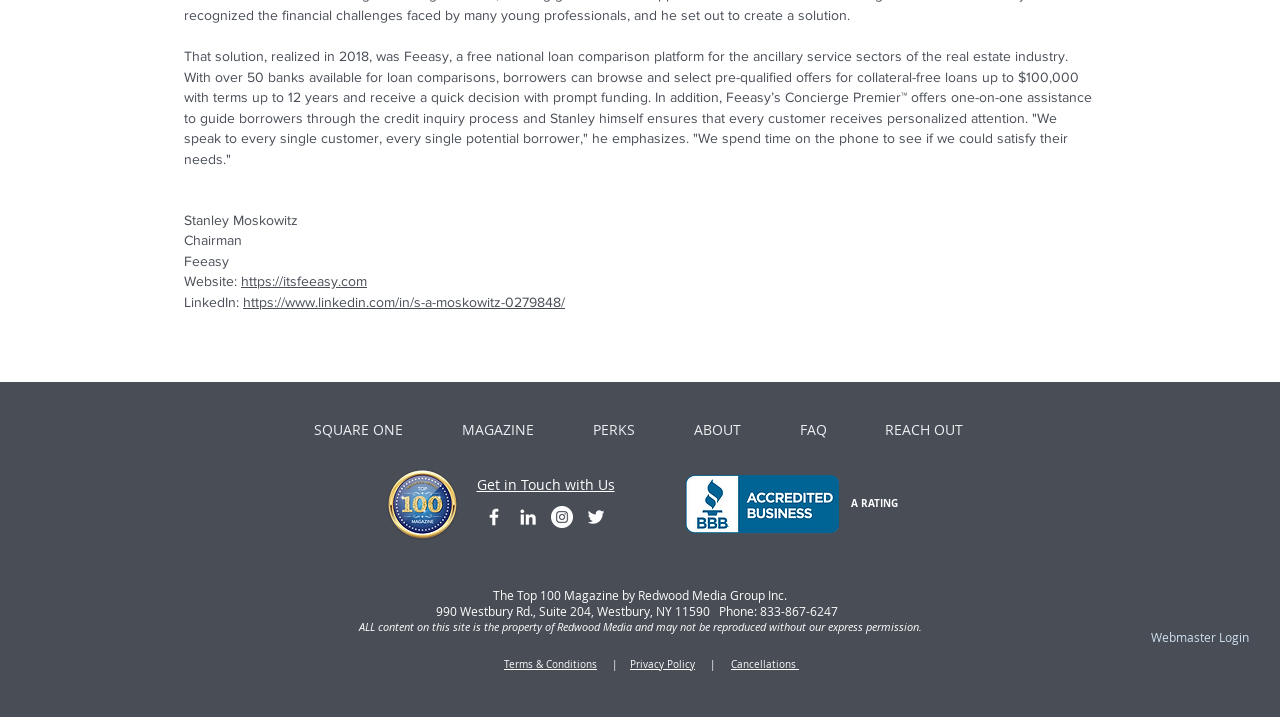Using the information shown in the image, answer the question with as much detail as possible: What is the name of the loan comparison platform?

The answer can be found in the first paragraph of the webpage, where it is mentioned that 'That solution, realized in 2018, was Feeasy, a free national loan comparison platform for the ancillary service sectors of the real estate industry.'